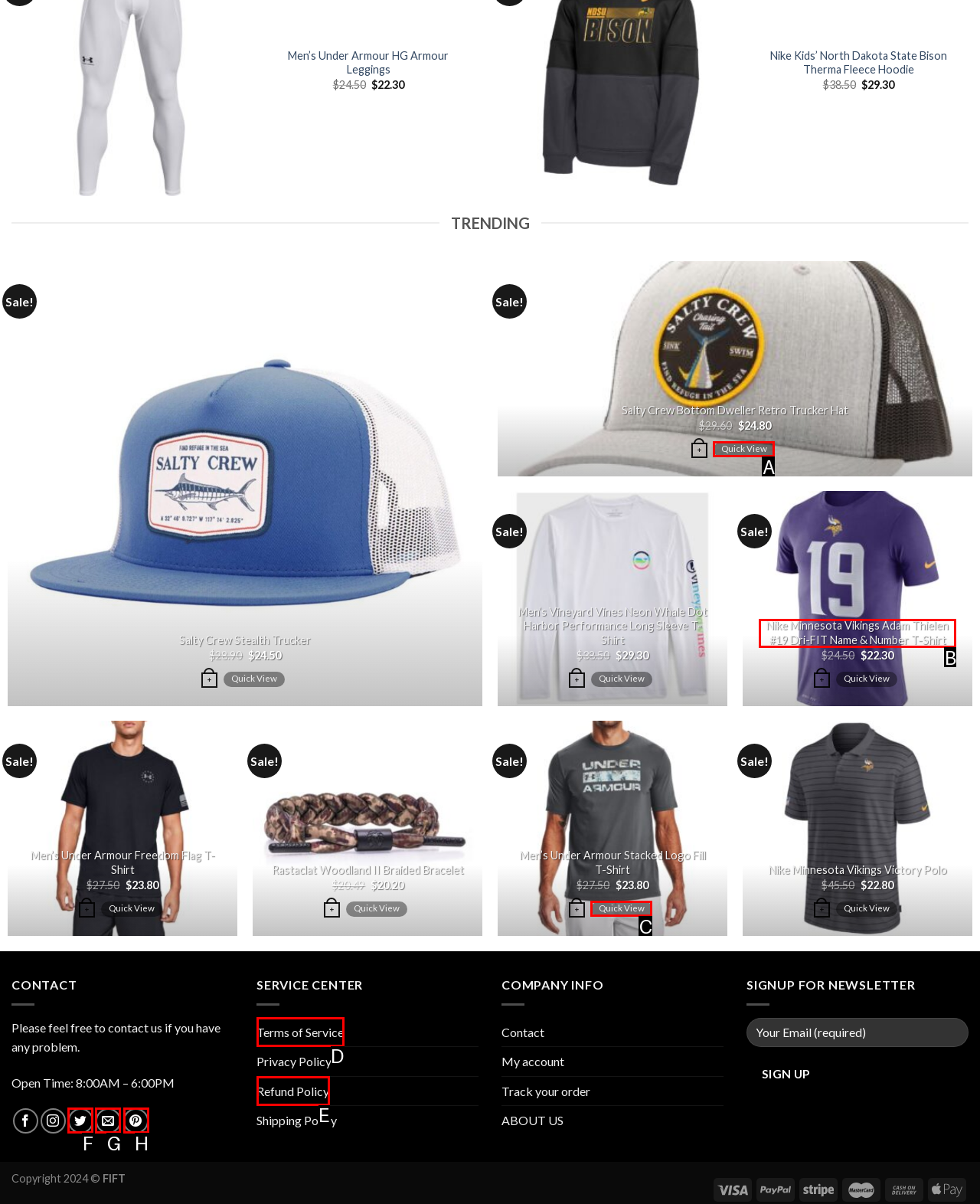Point out the option that aligns with the description: Terms of Service
Provide the letter of the corresponding choice directly.

D